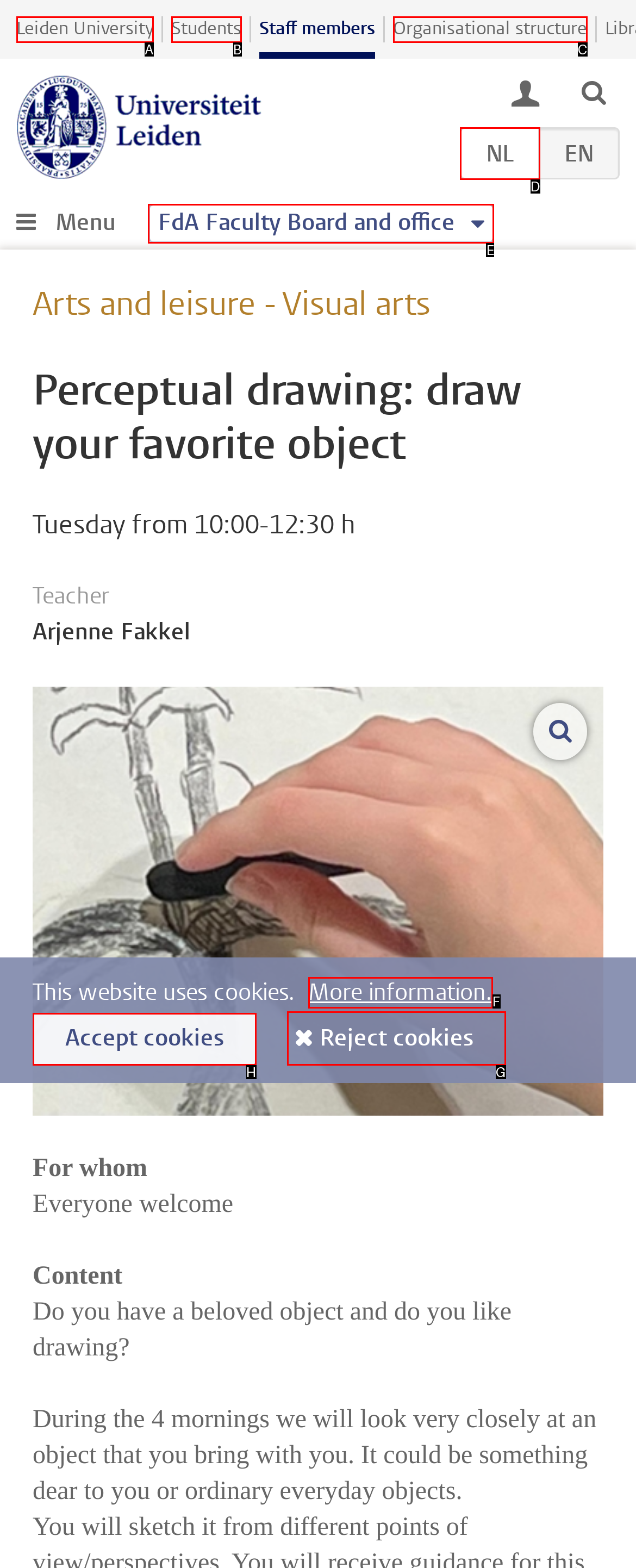Tell me which one HTML element best matches the description: More information.
Answer with the option's letter from the given choices directly.

F